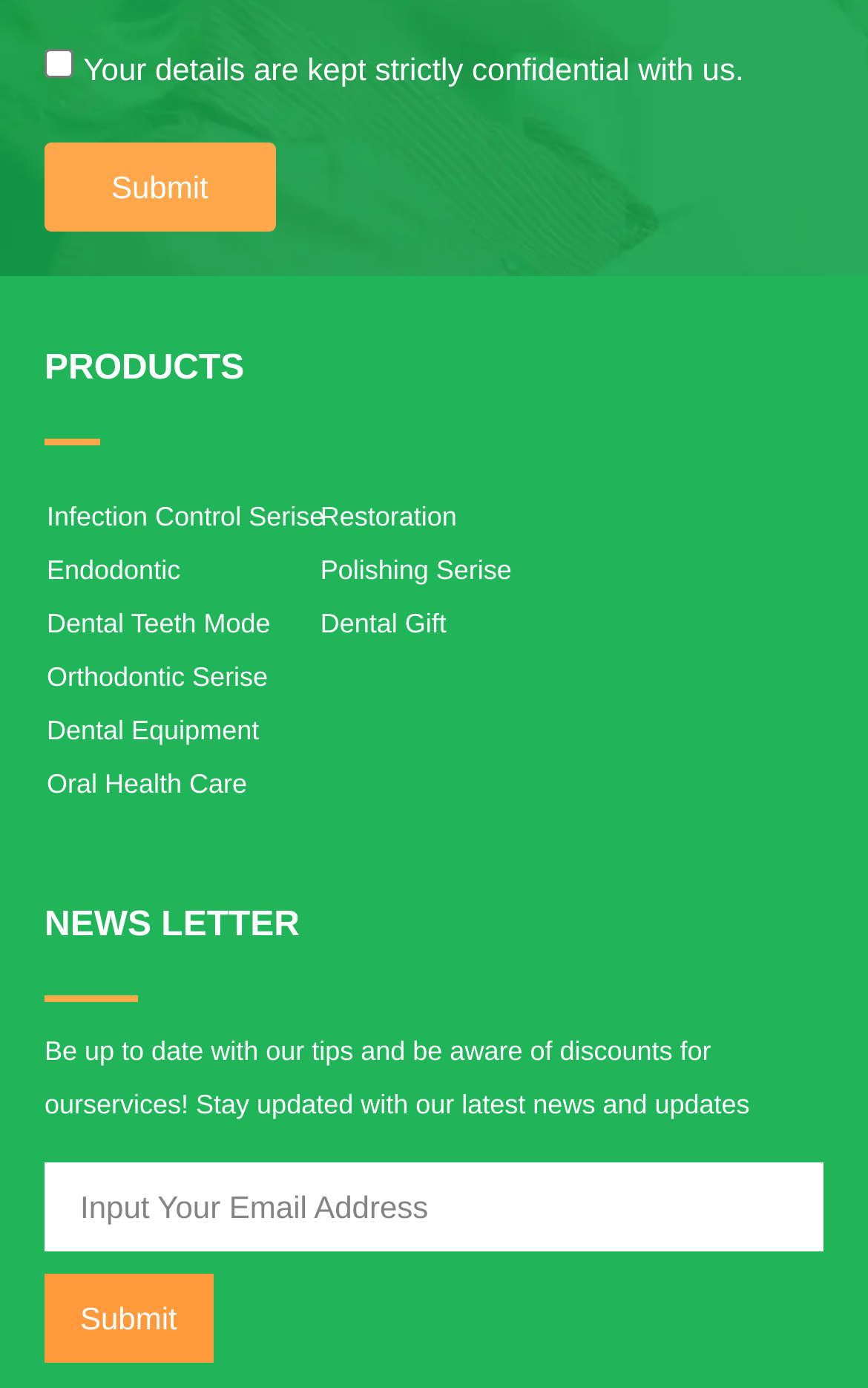Identify the bounding box coordinates for the UI element described as: "Orthodontic Serise". The coordinates should be provided as four floats between 0 and 1: [left, top, right, bottom].

[0.054, 0.469, 0.392, 0.507]